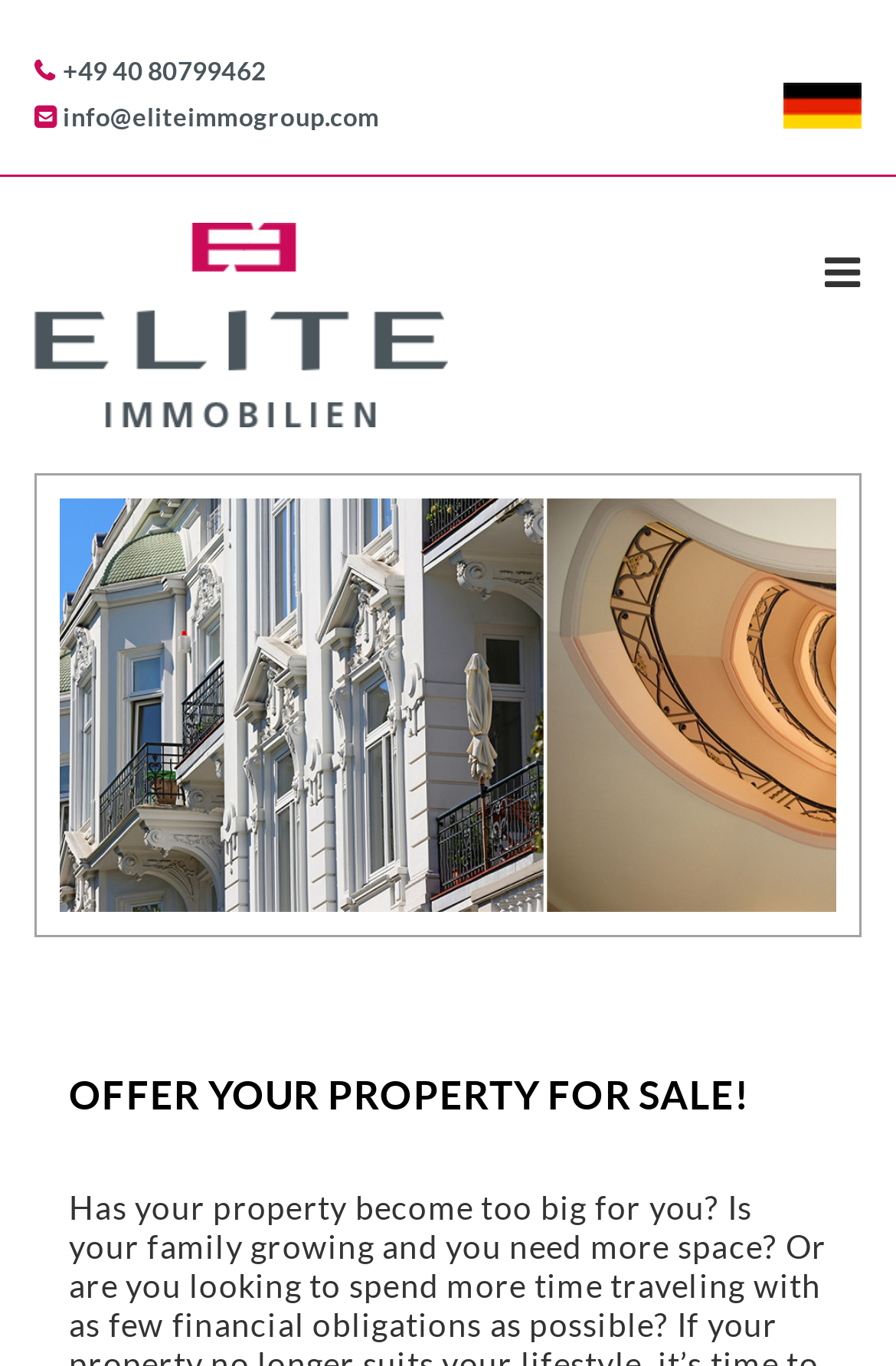Write an exhaustive caption that covers the webpage's main aspects.

The webpage appears to be a real estate company's website, specifically focused on selling properties. At the top left corner, there is a phone number "+49 40 80799462" and an email address "info@eliteimmogroup.com" displayed side by side. 

Below these contact details, there is a horizontal menubar with a single menu item "DE" on the right side of the page. 

On the top right corner, there is a button with a search icon. 

The company's logo, "Elite Immobilien", is prominently displayed on the left side of the page, with an image of the logo accompanying the text. 

The main content of the page is a section that takes up most of the page's width, with a heading that reads "OFFER YOUR PROPERTY FOR SALE!" in a prominent font. This section likely contains information about the company's services and how to sell a property with them, as hinted by the meta description.